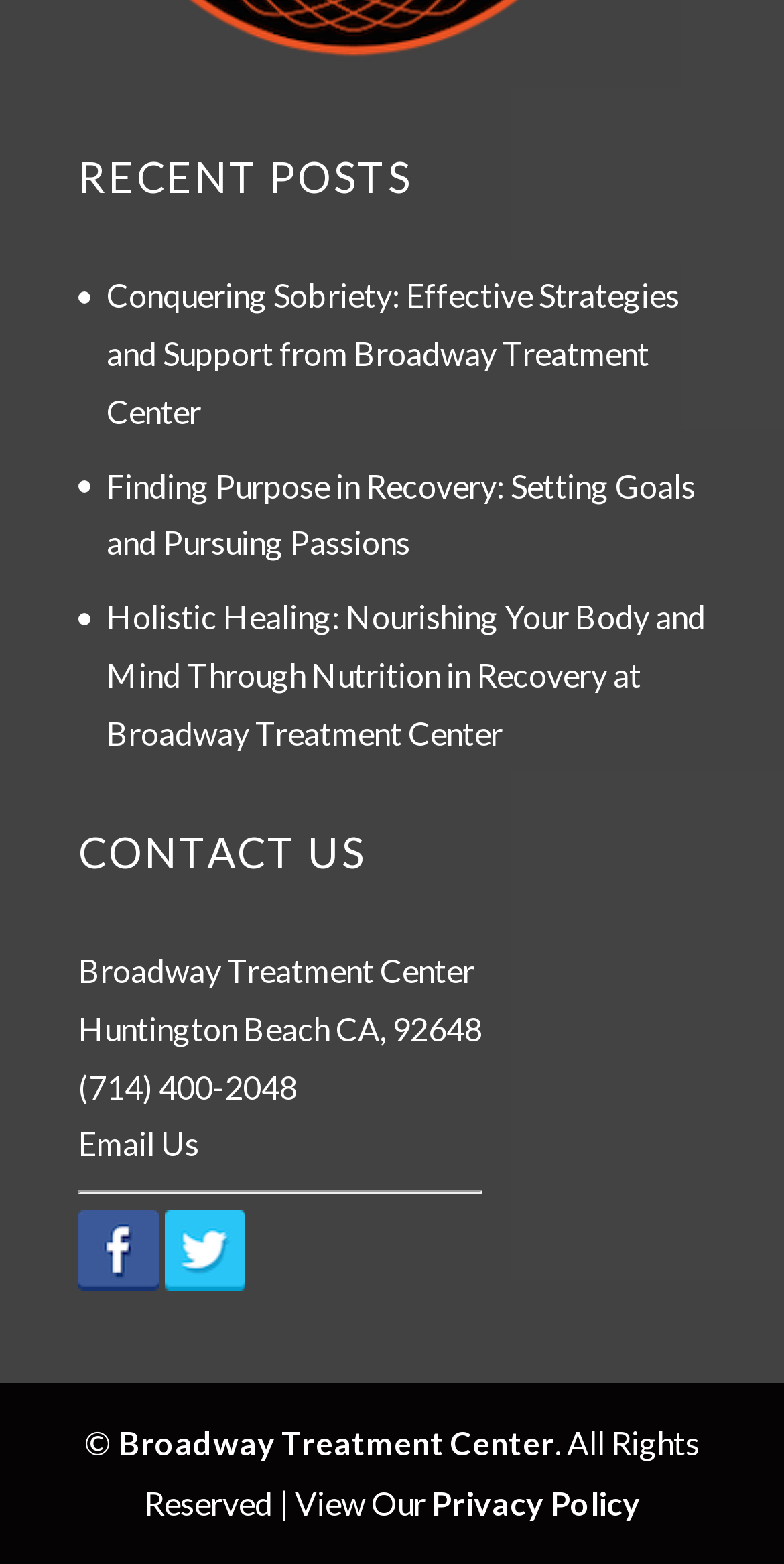What is the name of the treatment center?
Utilize the information in the image to give a detailed answer to the question.

The name of the treatment center can be found in the contact information section, where it is mentioned as 'Huntington Beach CA, 92648' and also in the footer section as 'Broadway Treatment Center' with a link to its website.